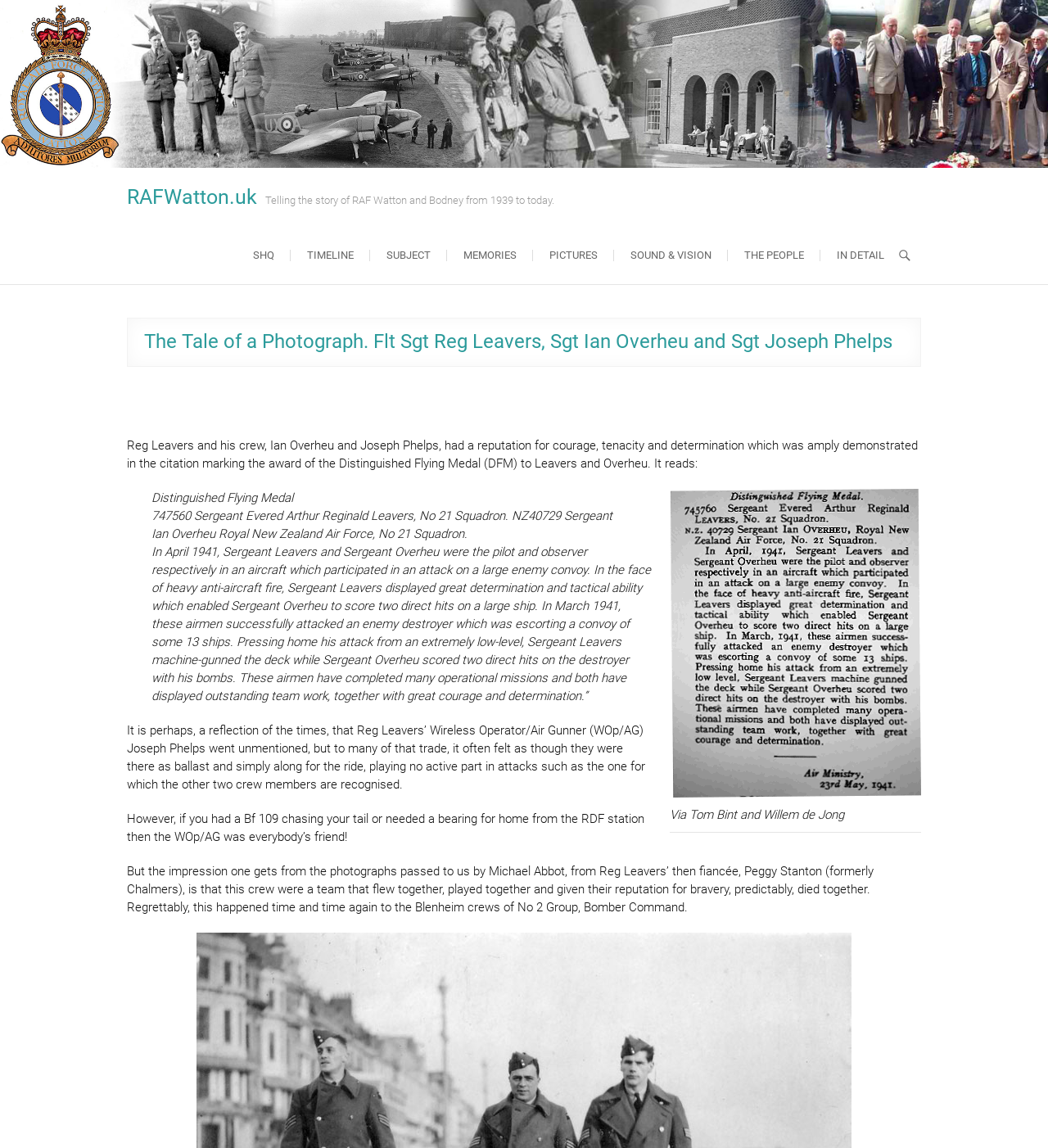What is the award mentioned in the text?
Respond to the question with a single word or phrase according to the image.

Distinguished Flying Medal